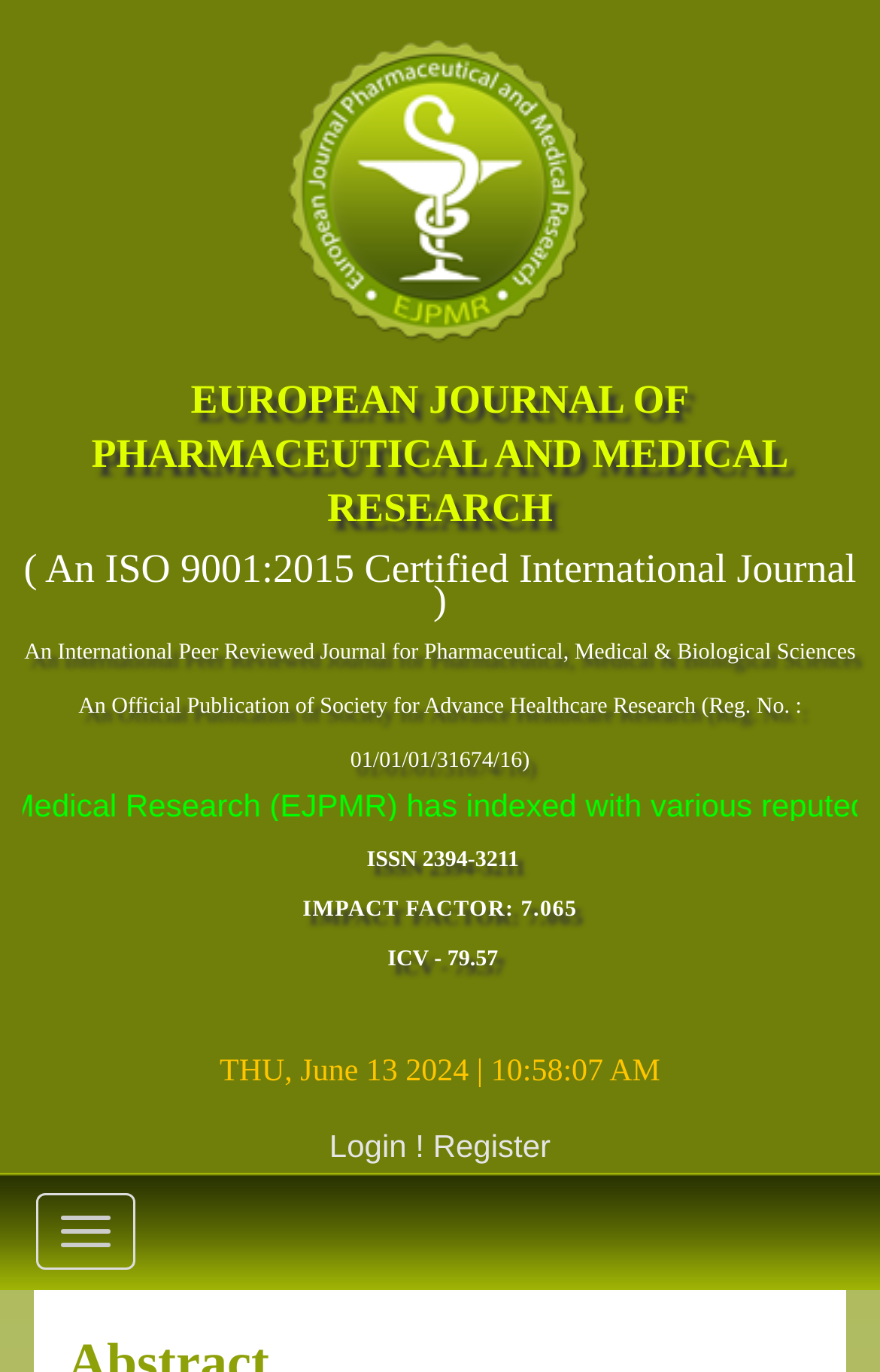Find and extract the text of the primary heading on the webpage.

EUROPEAN JOURNAL OF
PHARMACEUTICAL AND MEDICAL RESEARCH